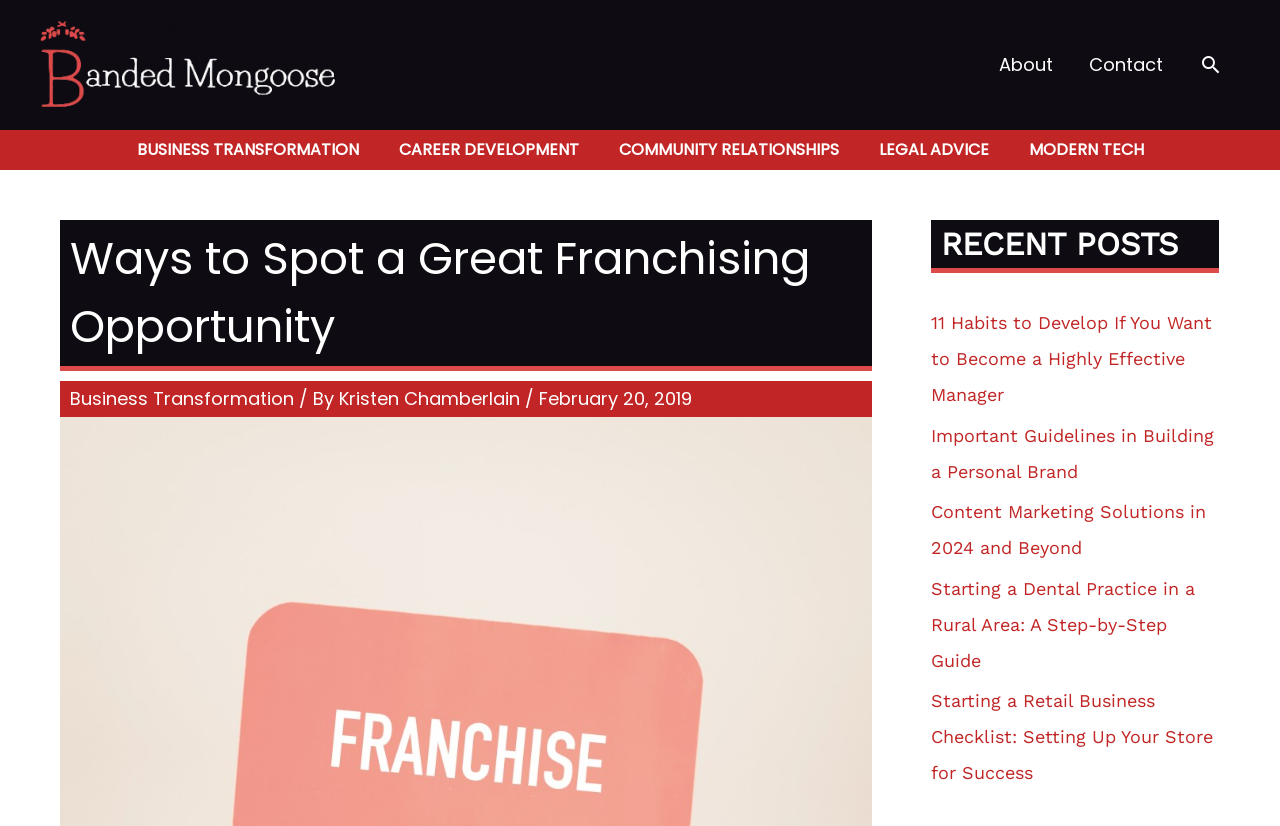Please specify the bounding box coordinates for the clickable region that will help you carry out the instruction: "Click the Banded Mongoose logo".

[0.031, 0.062, 0.266, 0.092]